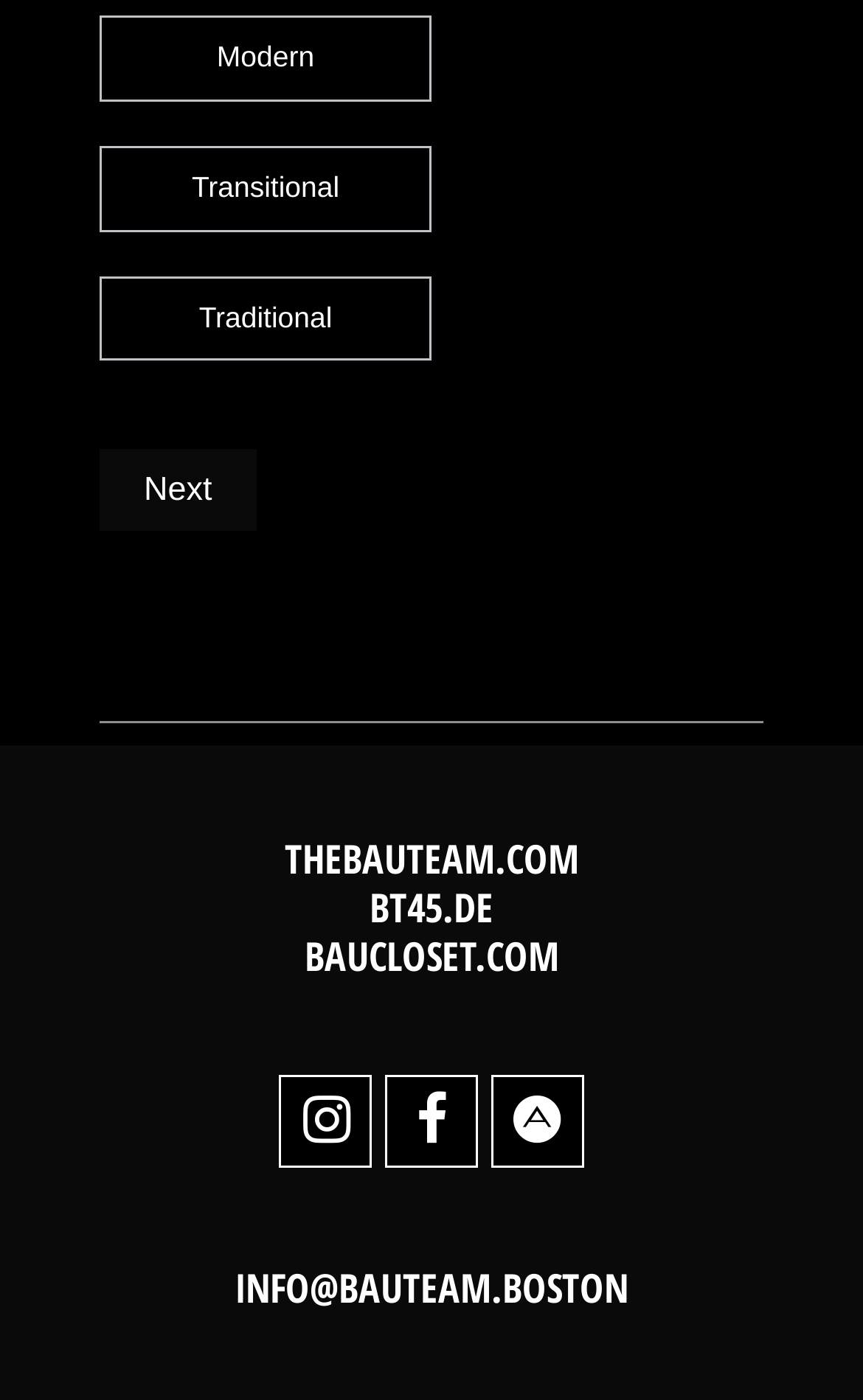Use the details in the image to answer the question thoroughly: 
What is the email address provided?

The webpage provides an email address 'INFO@BAUTEAM.BOSTON' which can be used to contact the company or team.